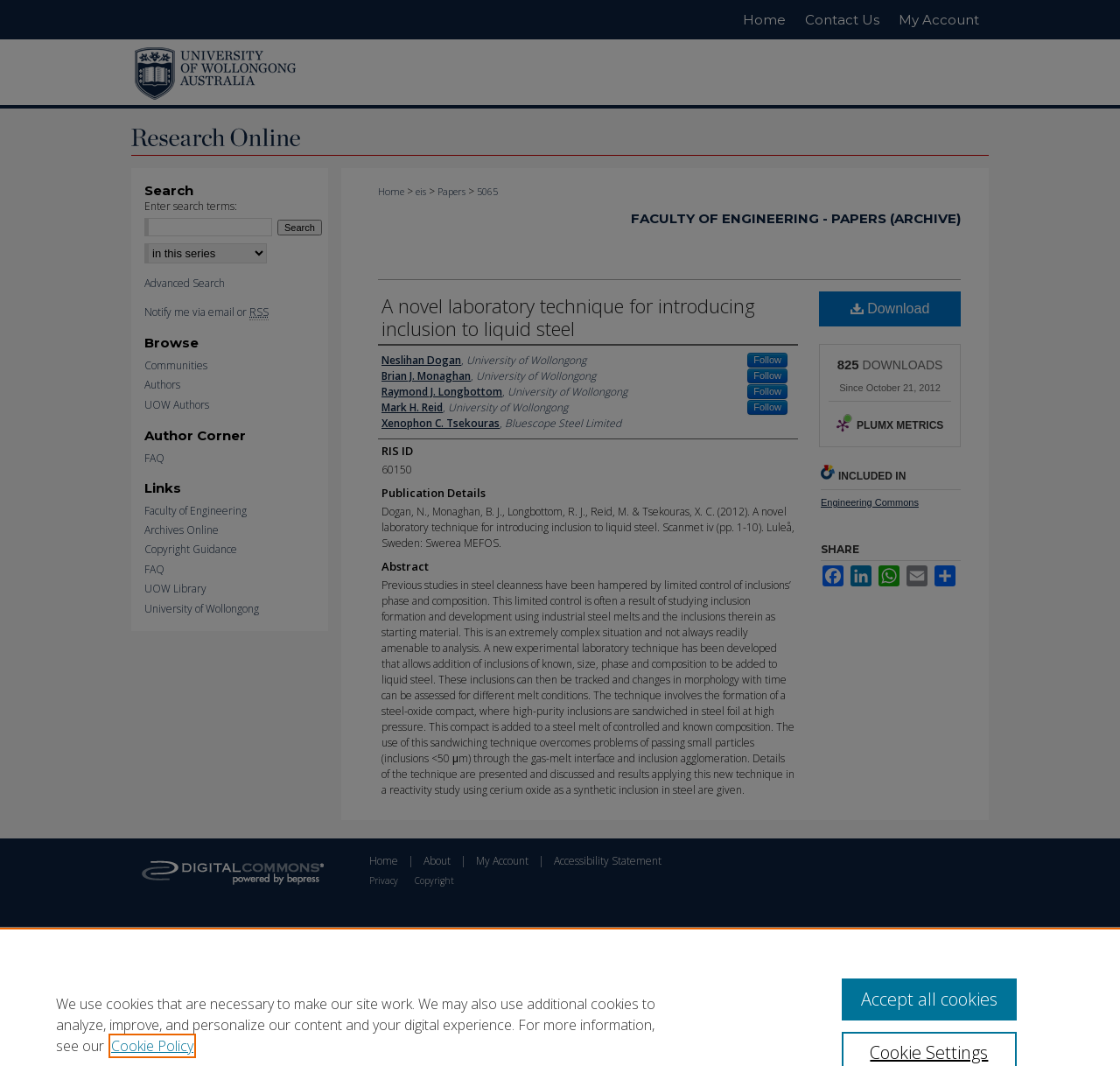Find the bounding box coordinates for the element described here: "Engineering Commons".

[0.733, 0.466, 0.82, 0.476]